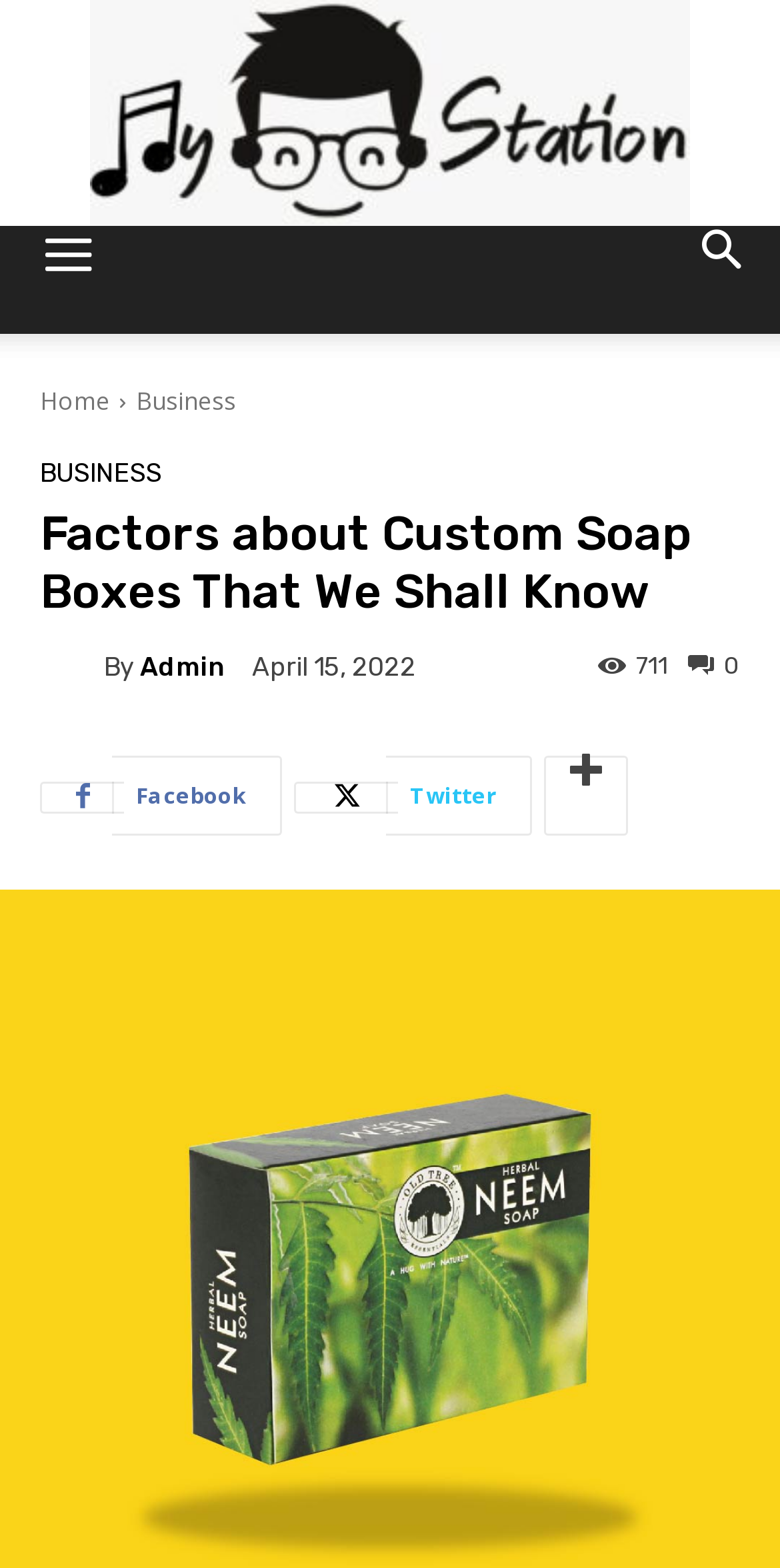How many social media links are present?
Answer the question in as much detail as possible.

There are three social media links present at the bottom of the webpage, which are Facebook, Twitter, and another unidentified social media platform, represented by the '' icon.